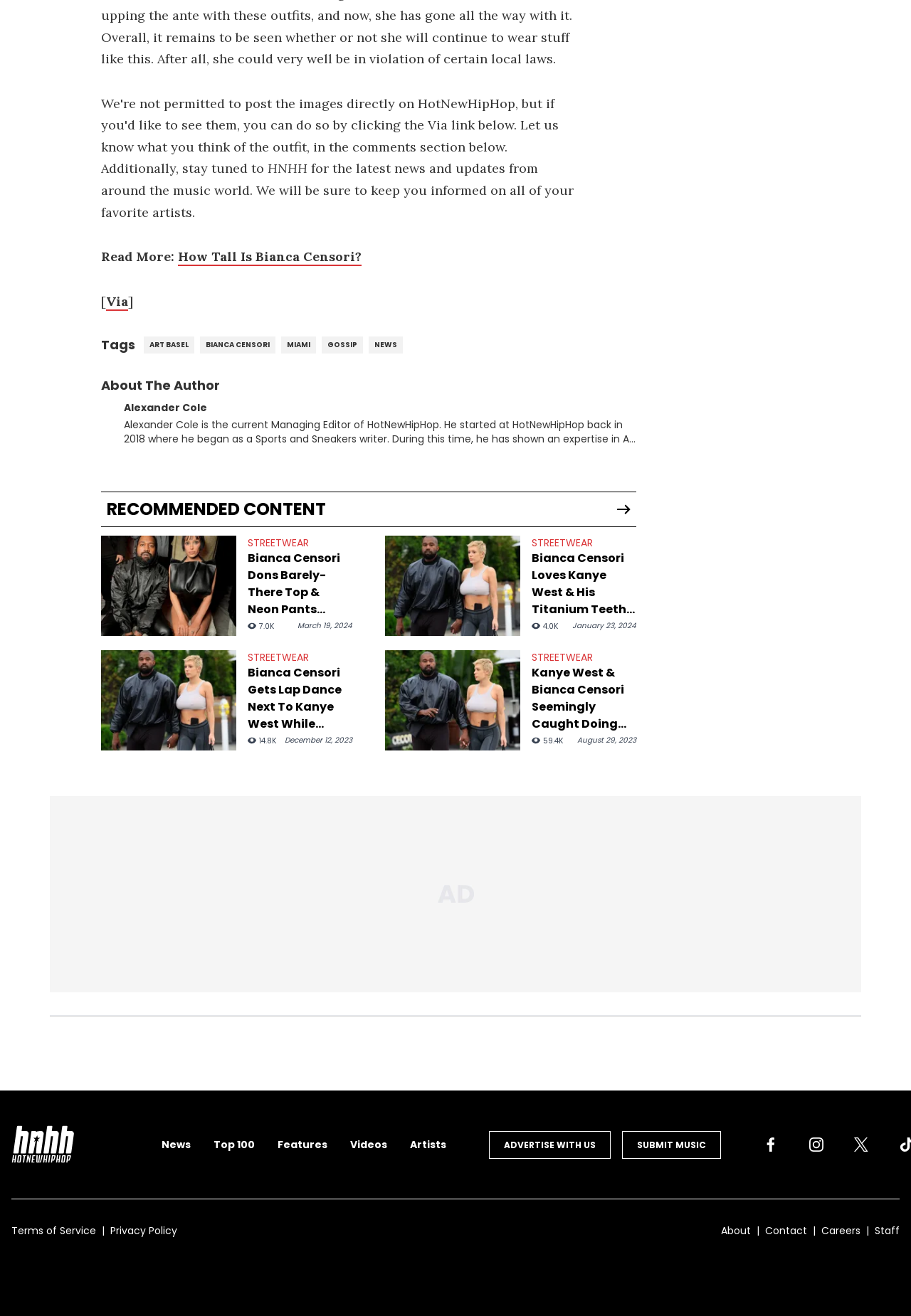Please reply to the following question using a single word or phrase: 
What is the name of the website?

Hot New Hip Hop